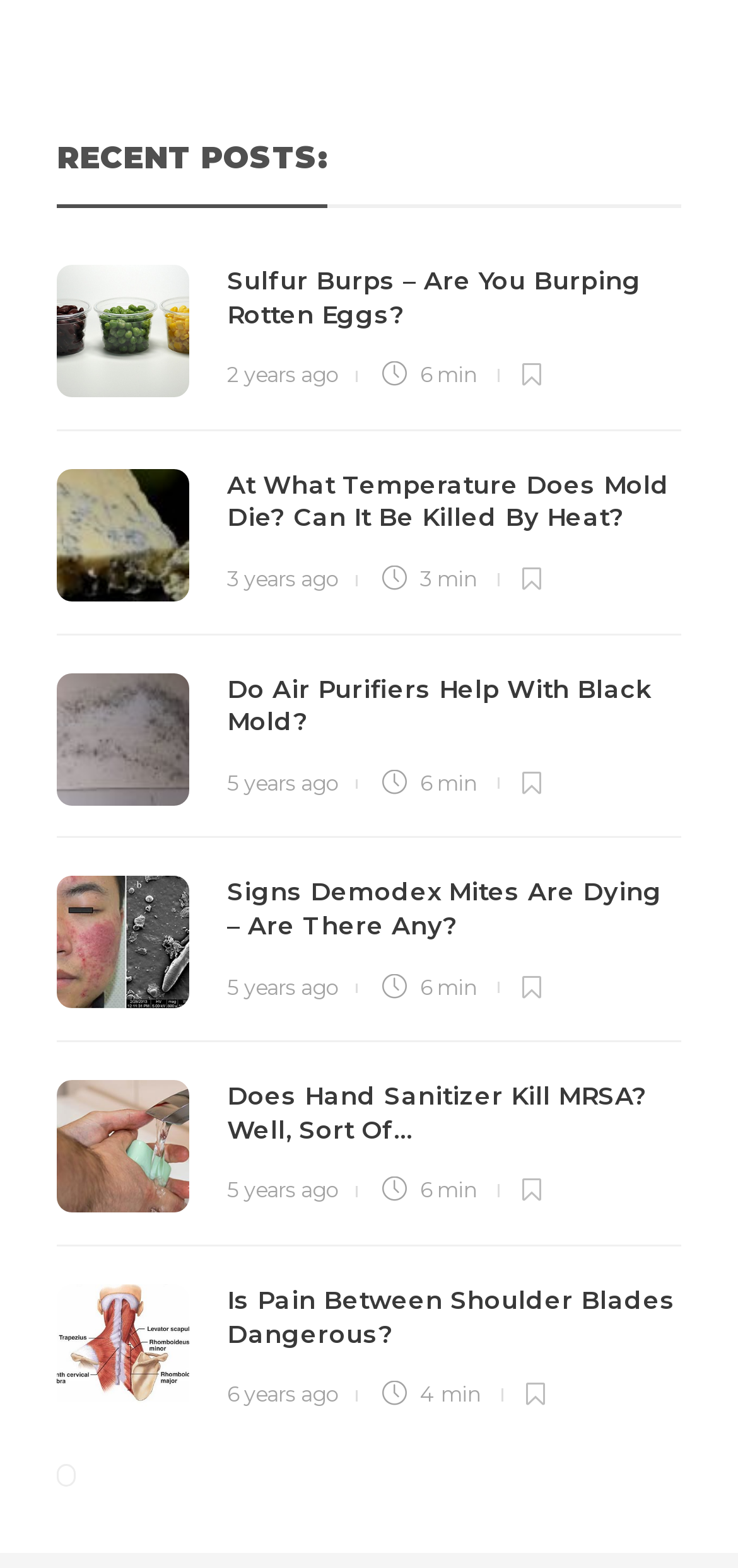Please identify the bounding box coordinates of the area that needs to be clicked to fulfill the following instruction: "View recent post 'Sulfur Burps – Are You Burping Rotten Eggs?'."

[0.308, 0.169, 0.923, 0.211]